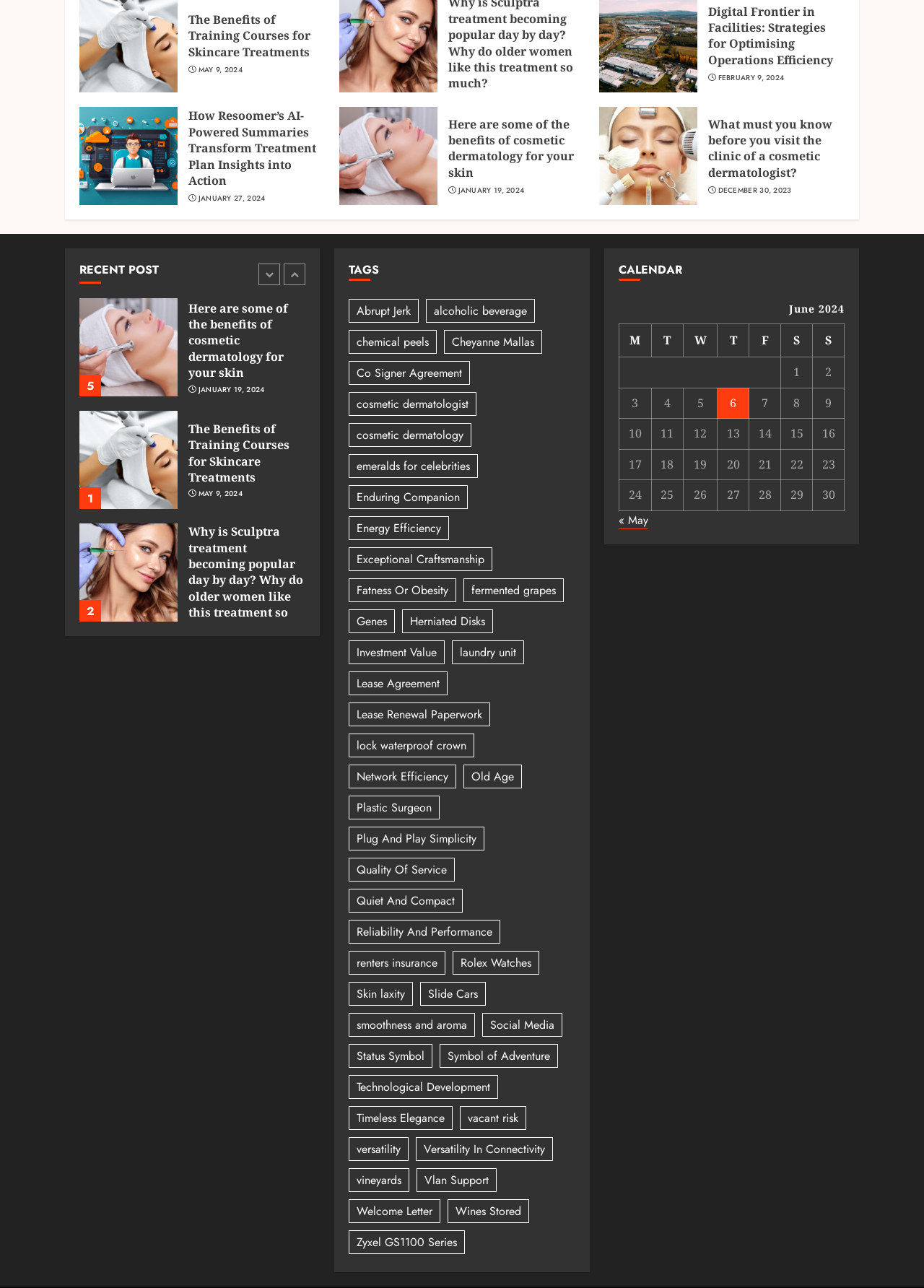What is the date of the article 'Here are some of the benefits of cosmetic dermatology for your skin'?
Refer to the image and respond with a one-word or short-phrase answer.

JANUARY 19, 2024